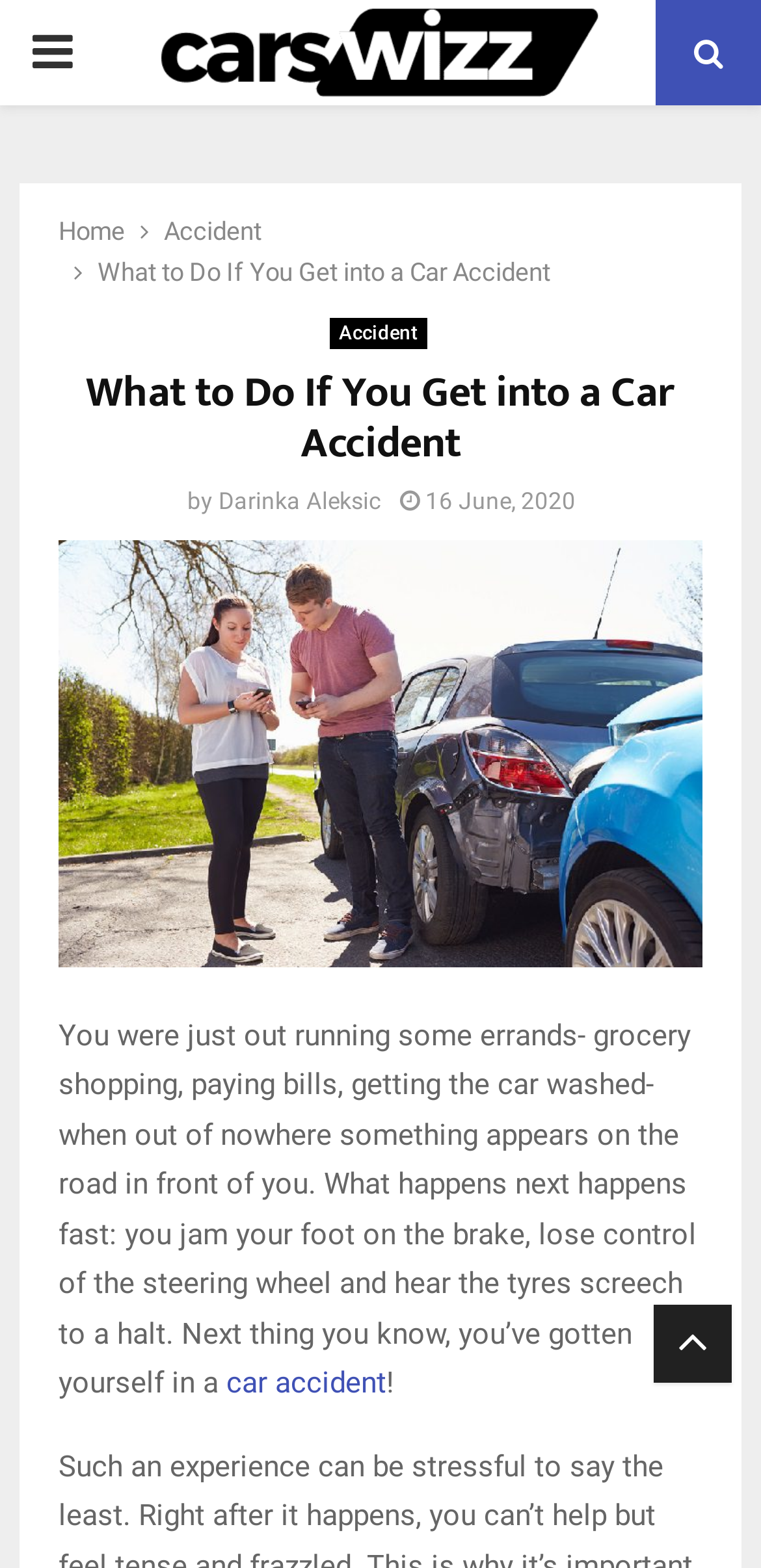Provide the bounding box coordinates of the HTML element described by the text: "parent_node: PRIMARY MENU". The coordinates should be in the format [left, top, right, bottom] with values between 0 and 1.

[0.859, 0.832, 0.962, 0.882]